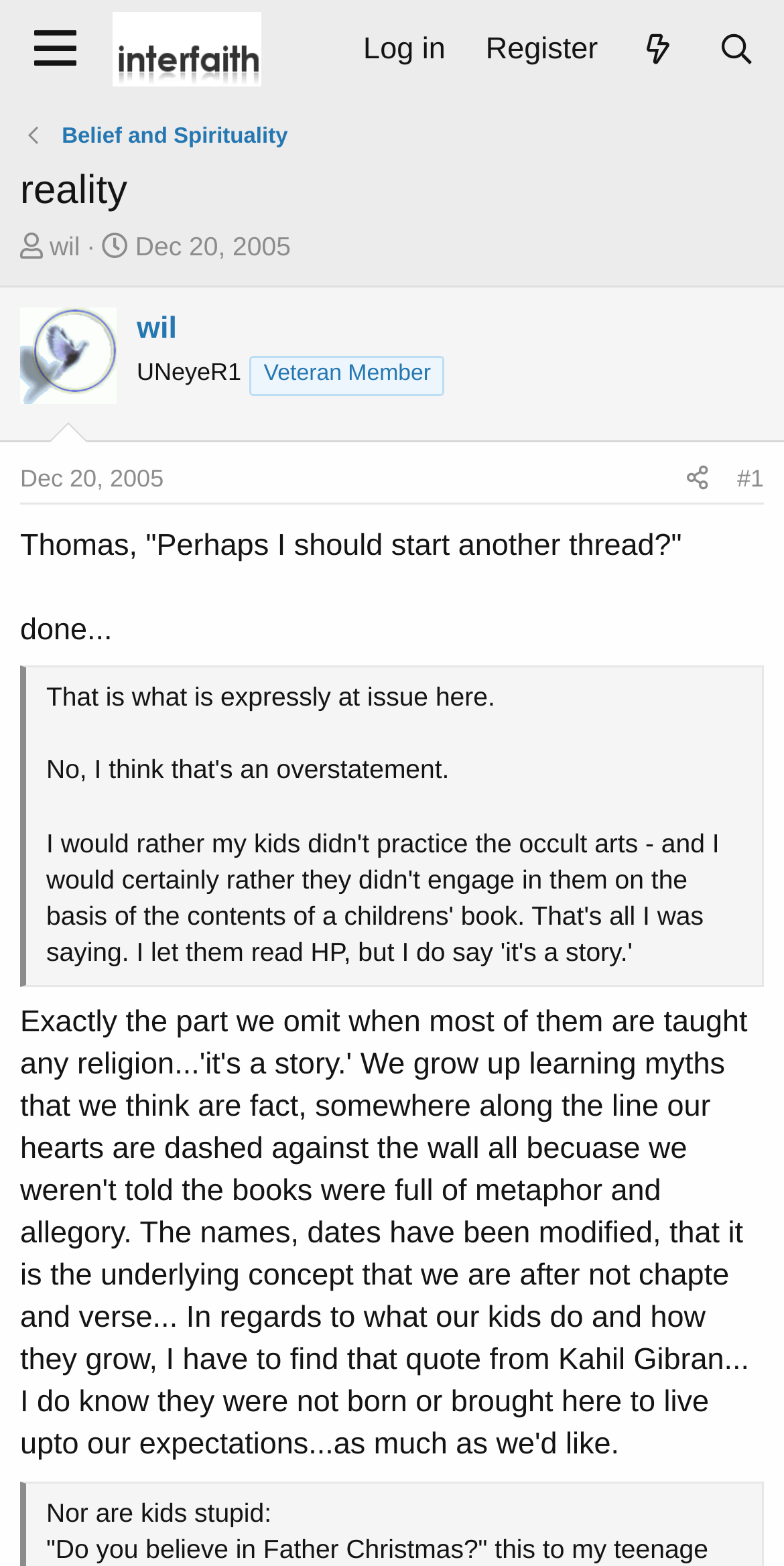Locate the UI element described as follows: "Contact Me". Return the bounding box coordinates as four float numbers between 0 and 1 in the order [left, top, right, bottom].

None